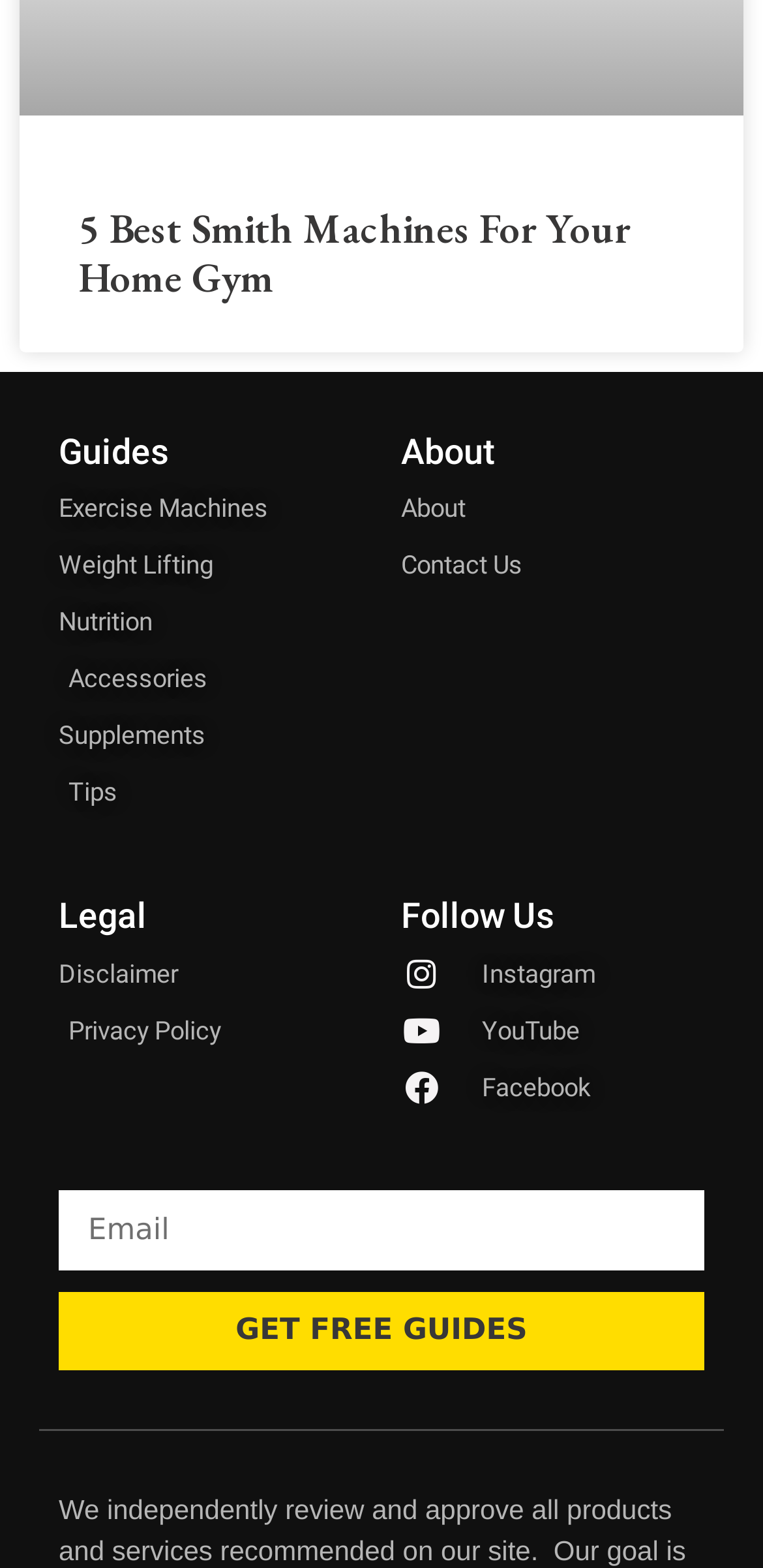Locate the bounding box coordinates of the clickable part needed for the task: "click the '5 Best Smith Machines For Your Home Gym' link".

[0.103, 0.129, 0.826, 0.194]